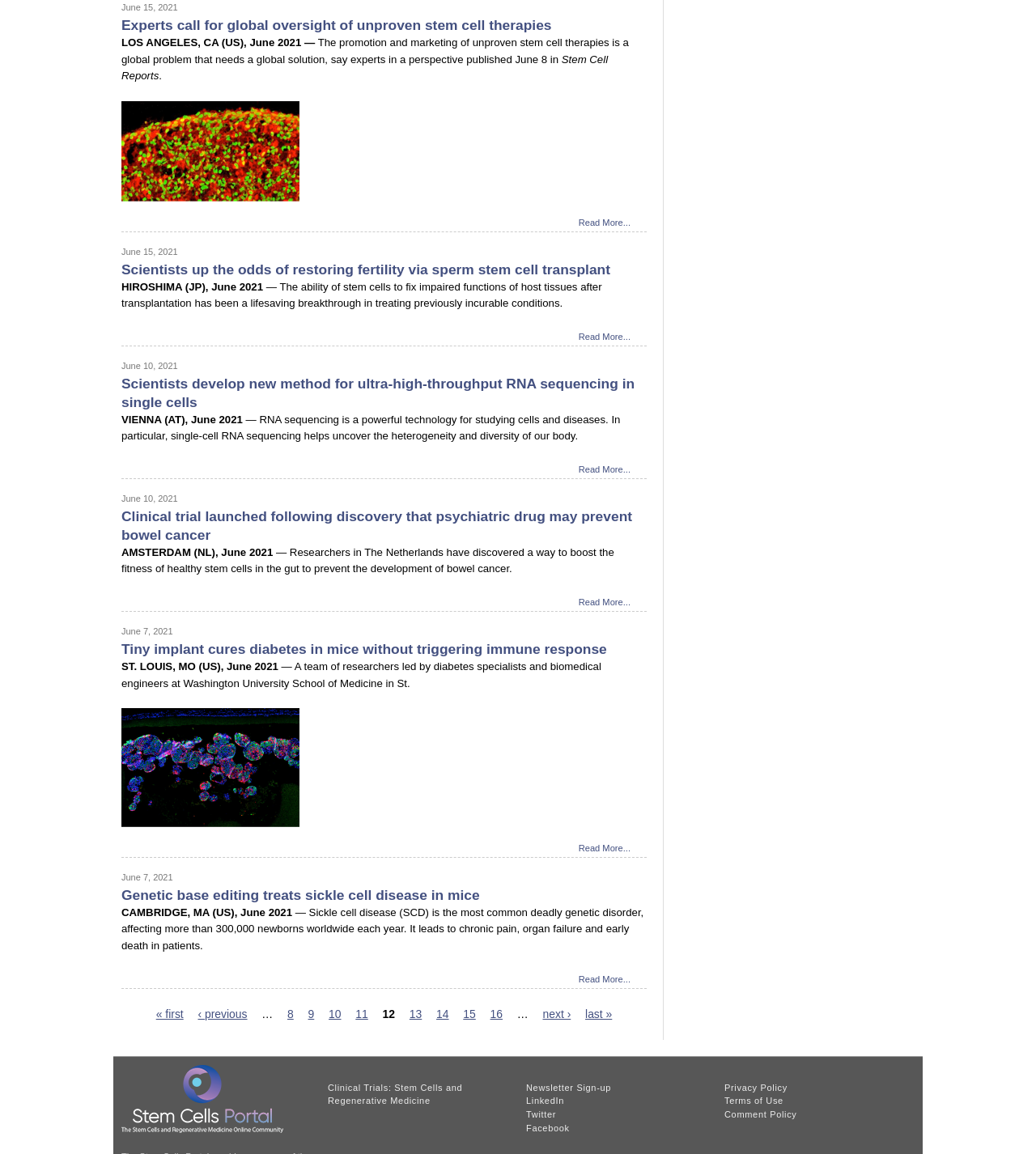What is the date of the first news article?
Relying on the image, give a concise answer in one word or a brief phrase.

June 15, 2021